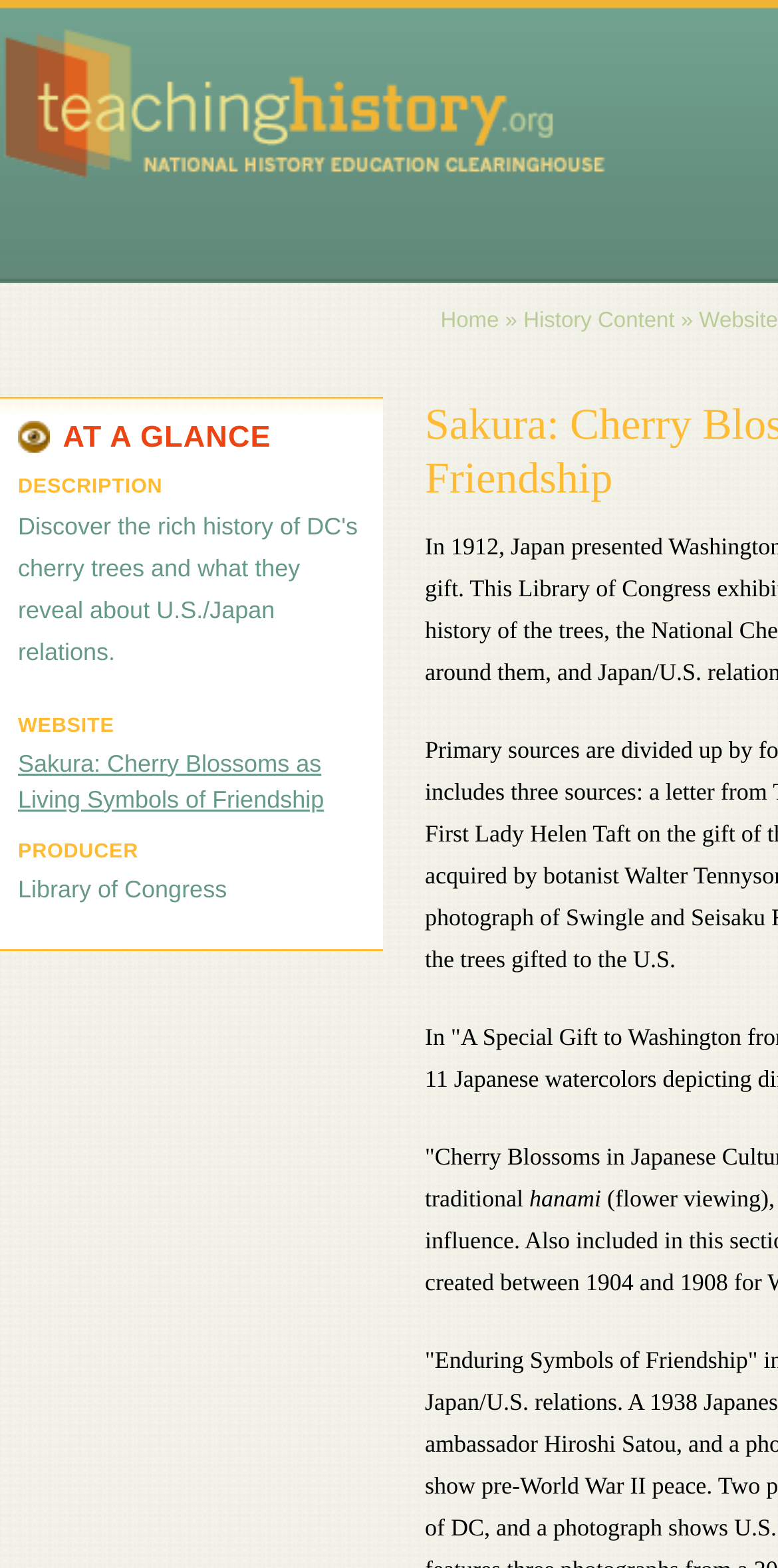What is the title of the first section?
Based on the visual, give a brief answer using one word or a short phrase.

AT A GLANCE